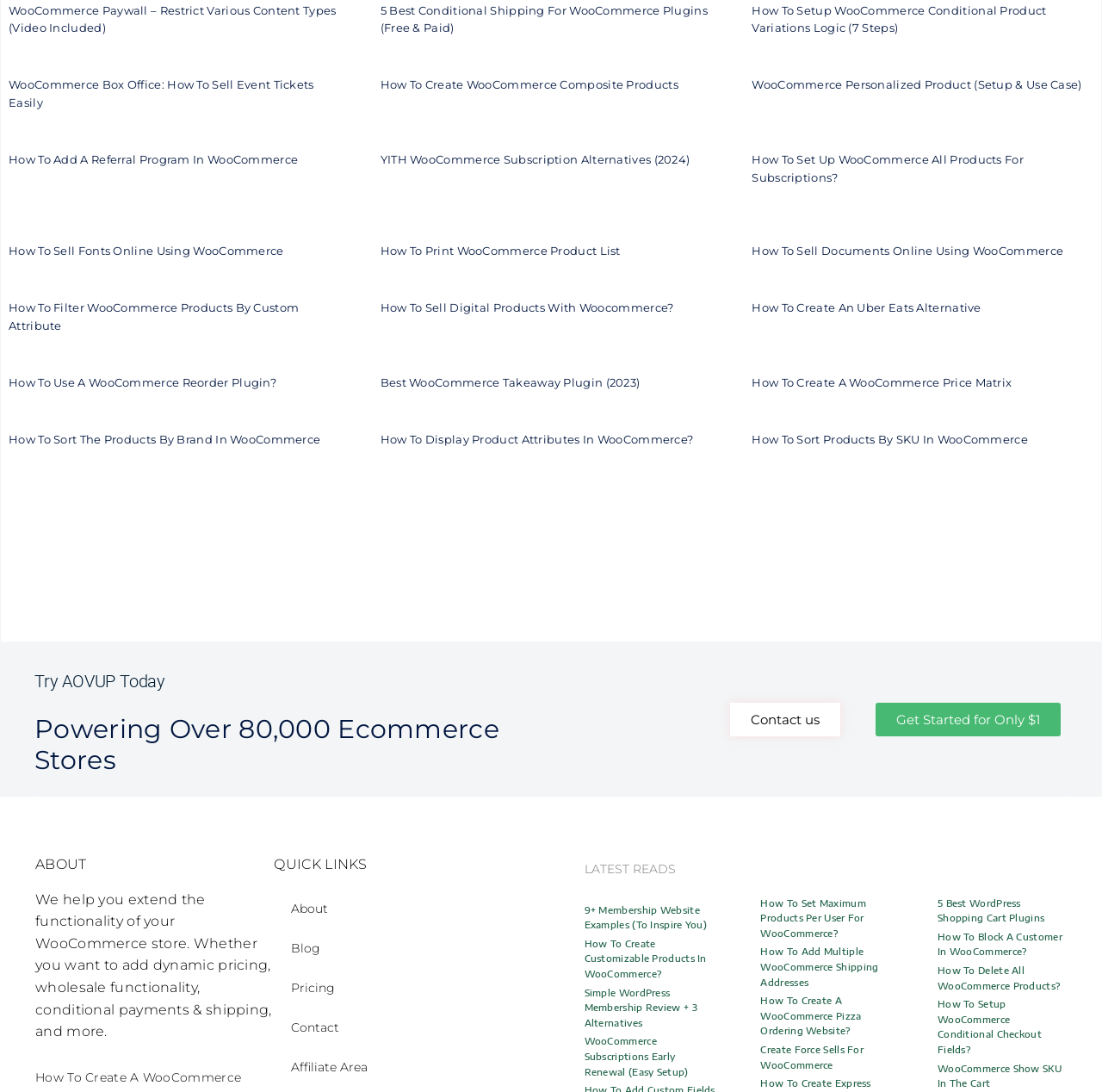What is the text of the first link on the webpage?
By examining the image, provide a one-word or phrase answer.

WooCommerce Paywall – Restrict Various Content Types (Video Included)